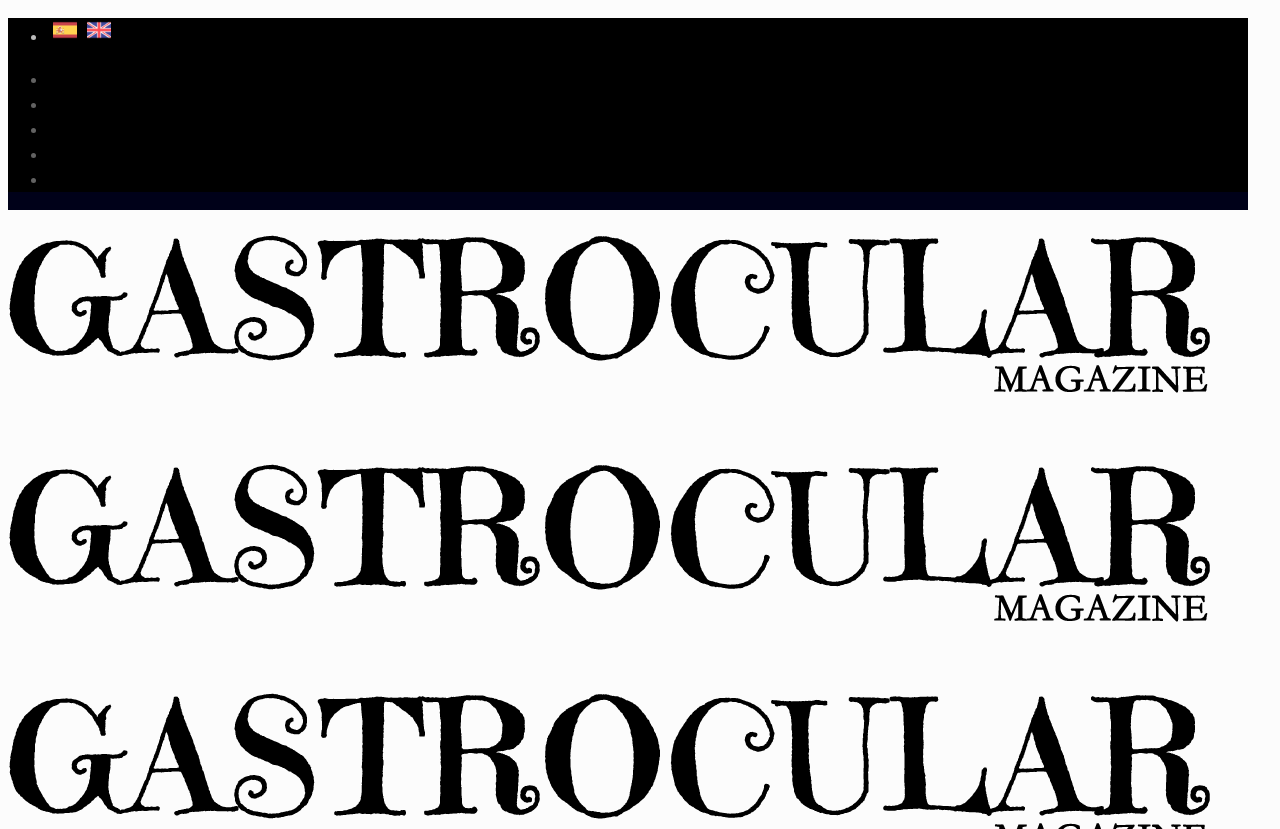How many images are on the page? Using the information from the screenshot, answer with a single word or phrase.

2